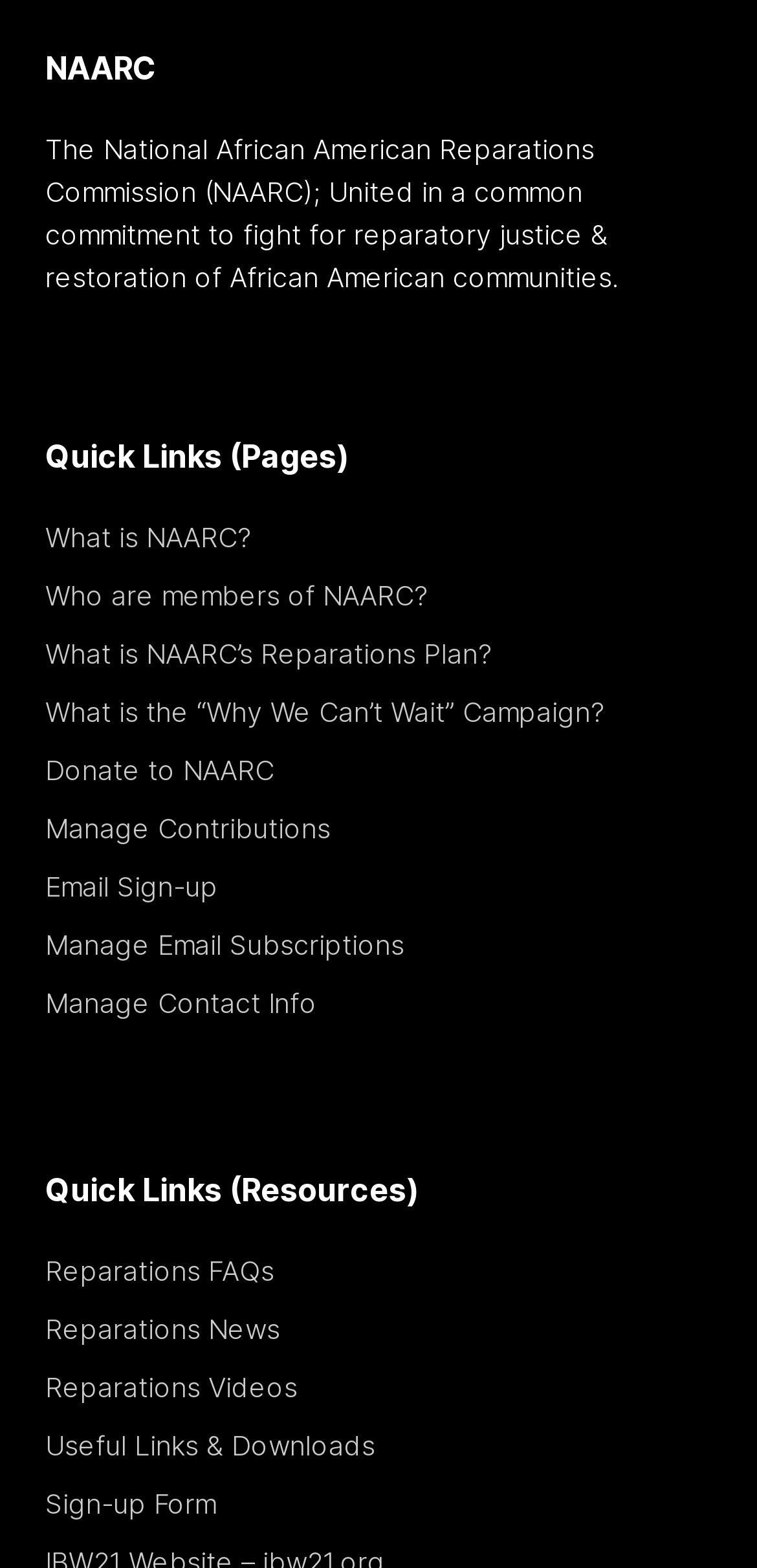Indicate the bounding box coordinates of the element that needs to be clicked to satisfy the following instruction: "Read about NAARC’s Reparations Plan". The coordinates should be four float numbers between 0 and 1, i.e., [left, top, right, bottom].

[0.06, 0.404, 0.94, 0.431]